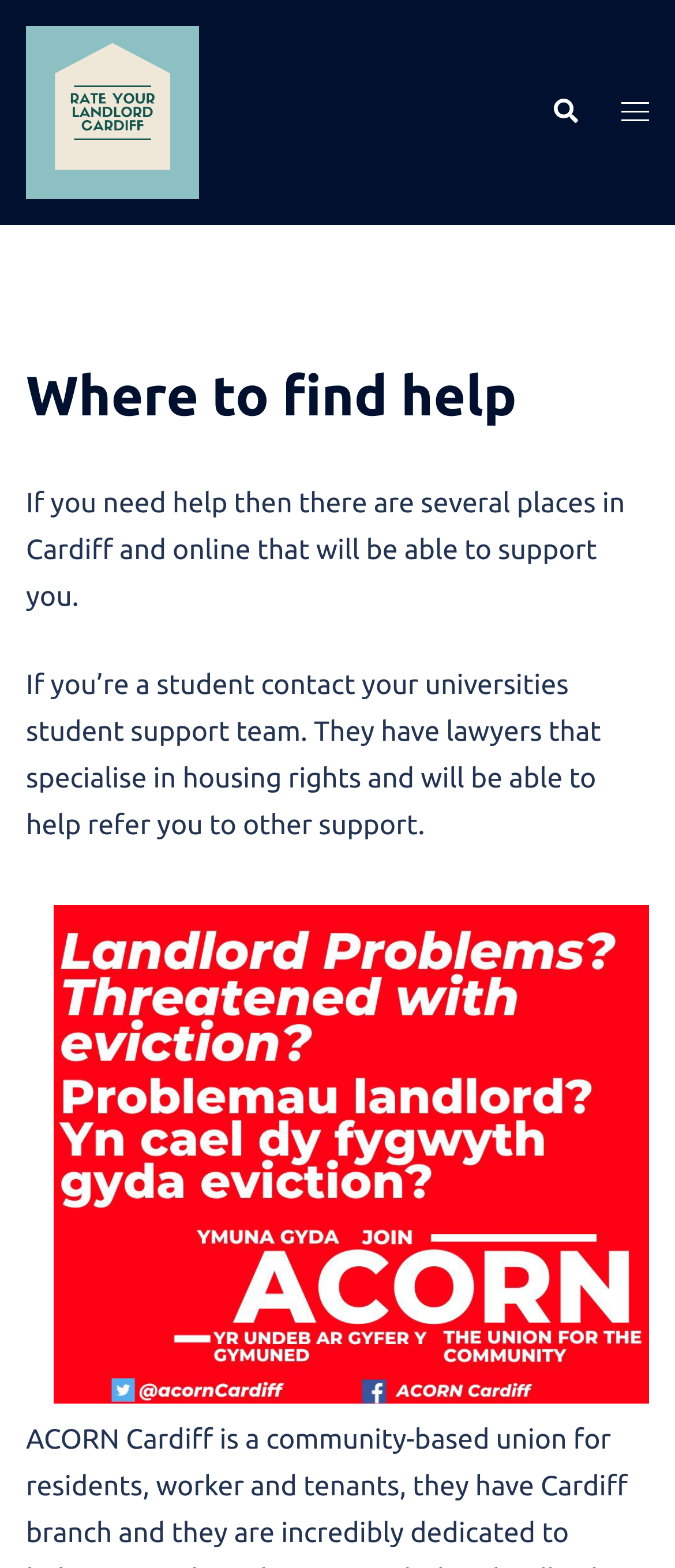Extract the bounding box coordinates for the described element: "Toggle menu". The coordinates should be represented as four float numbers between 0 and 1: [left, top, right, bottom].

[0.921, 0.057, 0.962, 0.087]